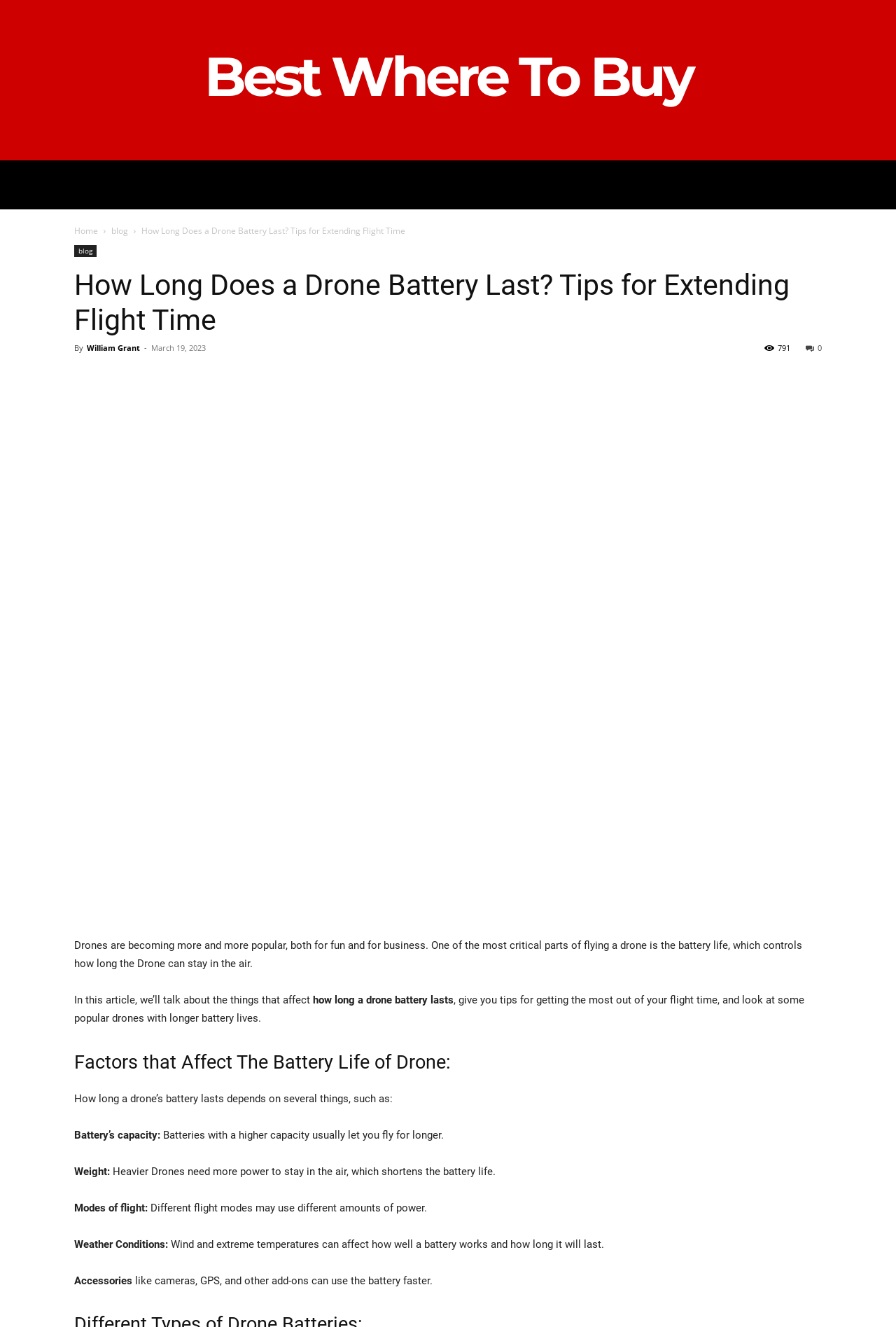Determine the bounding box coordinates for the region that must be clicked to execute the following instruction: "View the image related to drone battery life".

[0.083, 0.316, 0.917, 0.692]